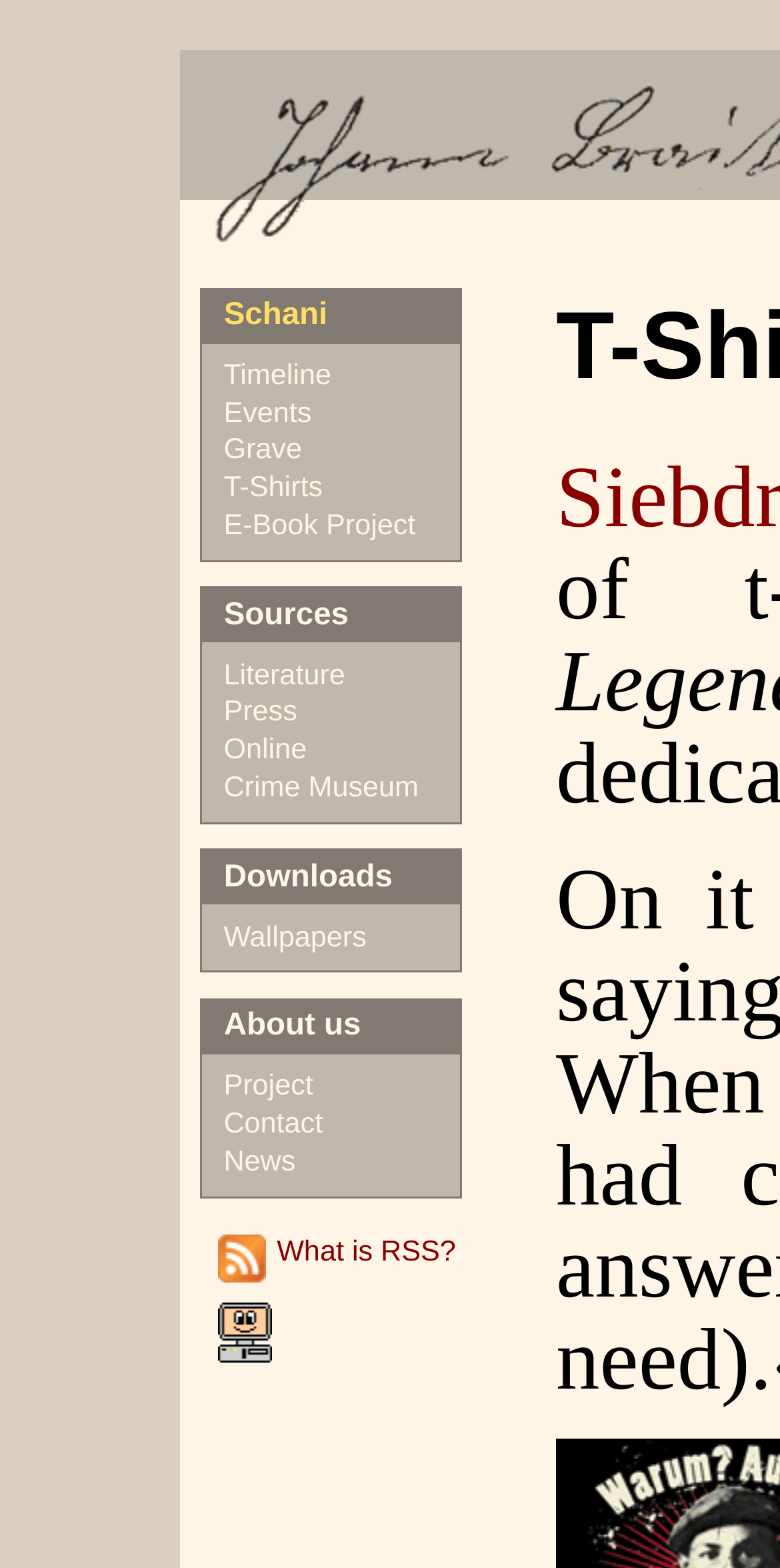Write an extensive caption that covers every aspect of the webpage.

The webpage is about Johann Schani Breitwieser, an outlaw legend, and features a t-shirt with his portrait. At the top, there is a heading "Schani" followed by a row of links, including "Timeline", "Events", "Grave", "T-Shirts", and "E-Book Project". Below this row, there is another heading "Sources" with links to "Literature", "Press", "Online", and "Crime Museum". 

Further down, there is a heading "Downloads" with a link to "Wallpapers". The webpage also has an "About us" section with links to "Project", "Contact", and "News". On the right side of the "News" link, there is an image of an RSS logo, accompanied by a link "What is RSS?". At the bottom, there is an image of the logo "Logo der blechtrottel brodaktschns".